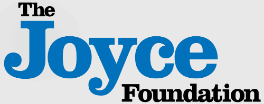Offer an in-depth description of the image shown.

The image features the logo of "The Joyce Foundation," a prominent organization known for its dedication to enhancing the quality of life in the Great Lakes region. The logo prominently displays the name "Joyce" in bold blue letters above the word "Foundation," which is presented in a more understated black font. This visual representation reflects the foundation's commitment to various initiatives, including education, culture, and community development. The overall design conveys professionalism and trustworthiness, aligning with the foundation's mission to support progressive change and improve the well-being of communities.